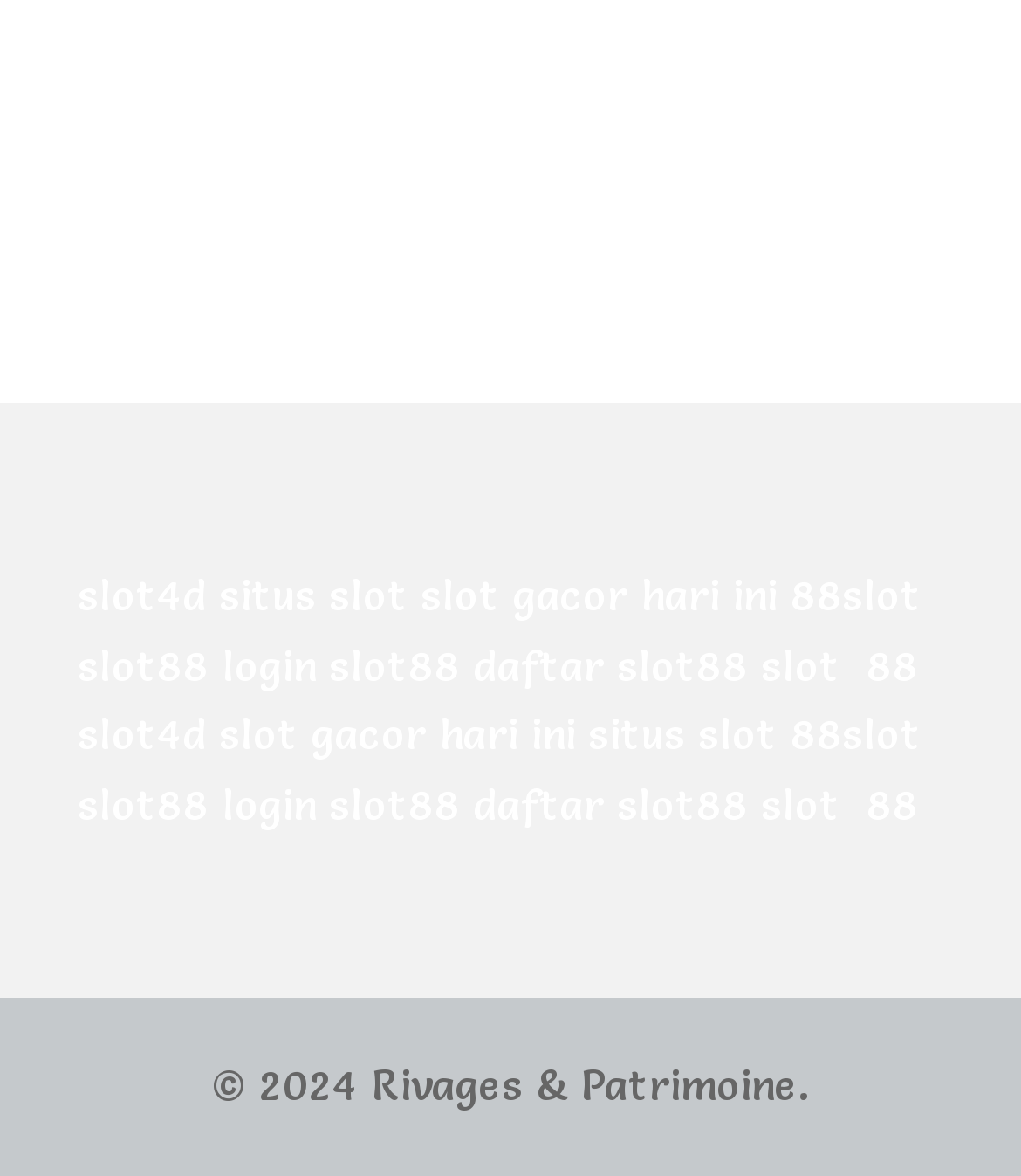Can you pinpoint the bounding box coordinates for the clickable element required for this instruction: "register on 'daftar slot88'"? The coordinates should be four float numbers between 0 and 1, i.e., [left, top, right, bottom].

[0.397, 0.043, 0.631, 0.087]